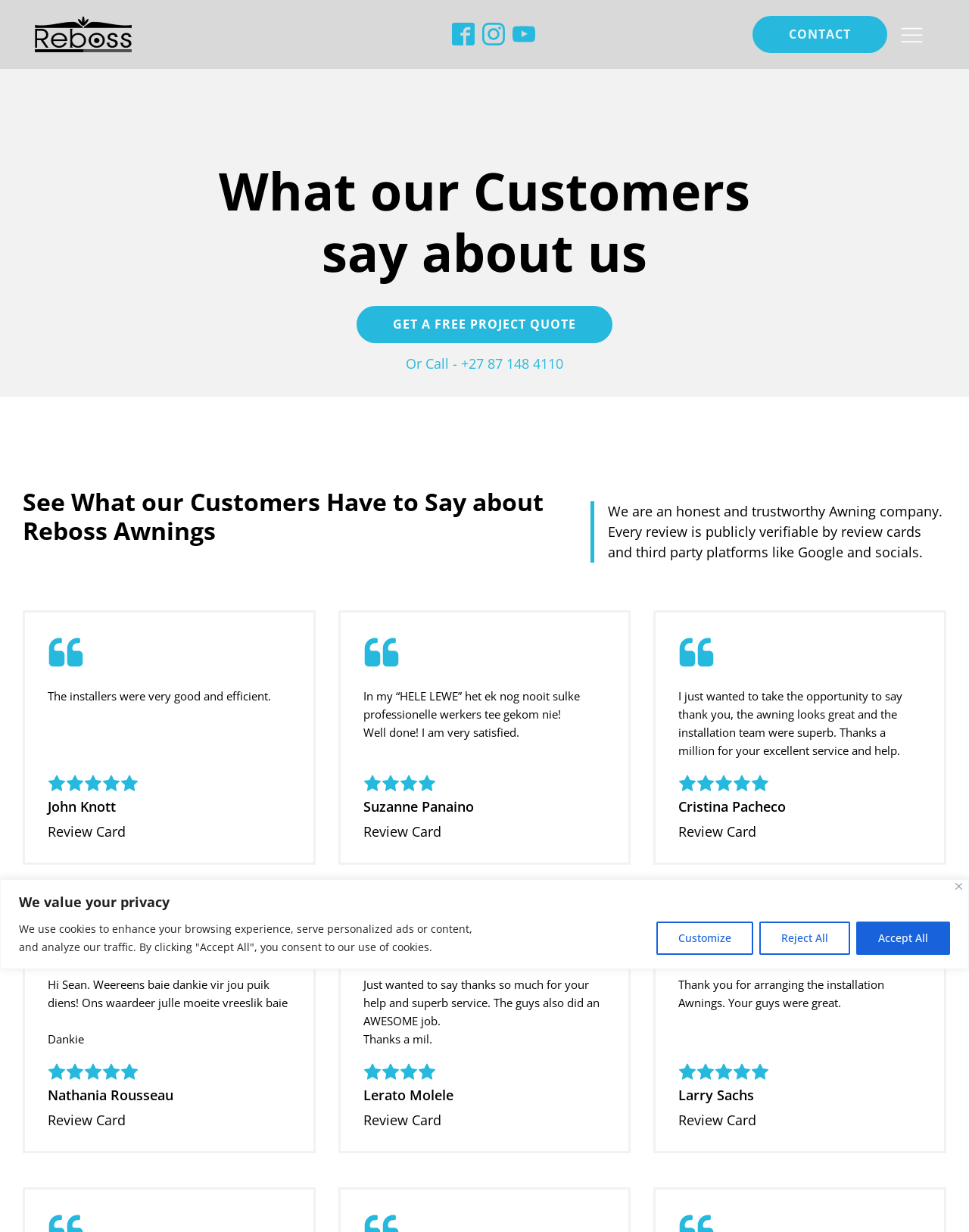Pinpoint the bounding box coordinates of the element to be clicked to execute the instruction: "Get a free project quote".

[0.368, 0.248, 0.632, 0.279]